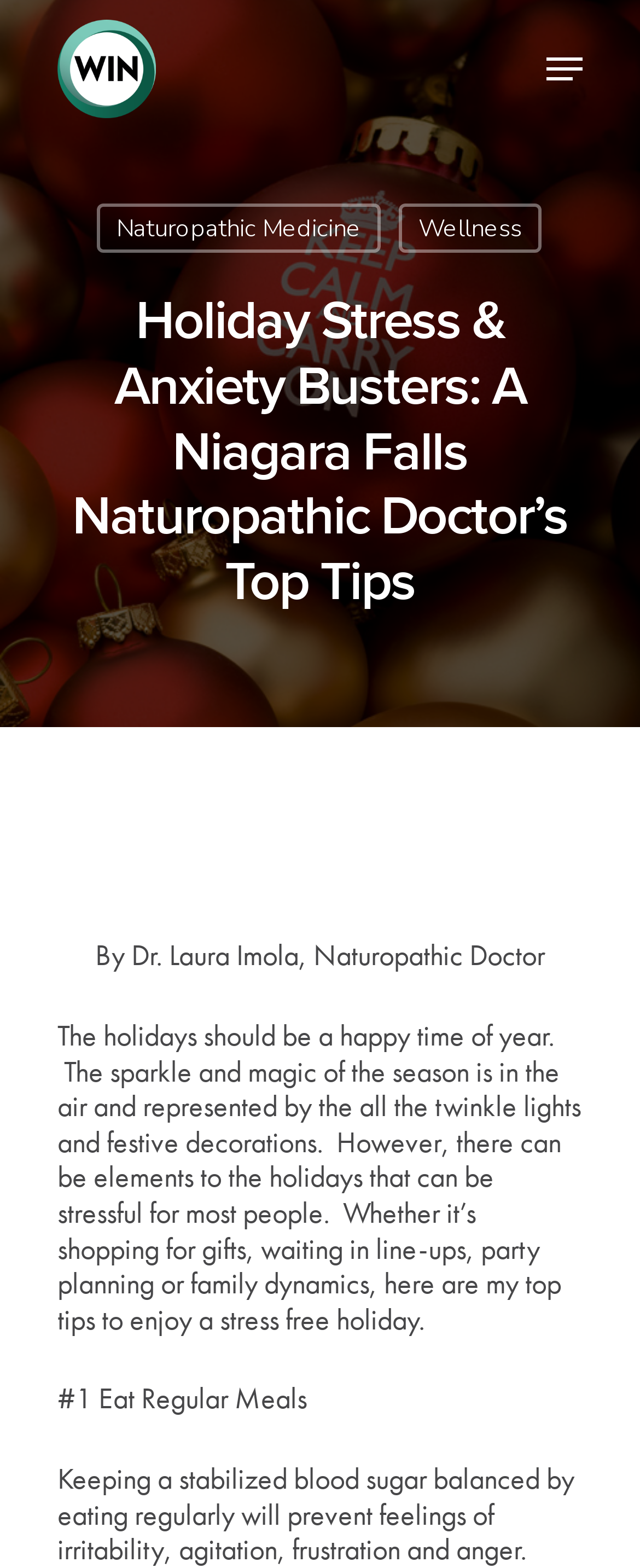Show the bounding box coordinates for the HTML element as described: "Insurance".

None